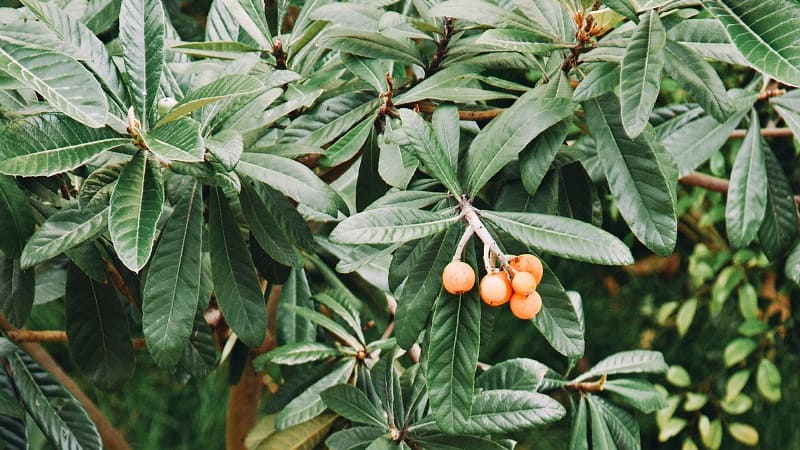Reply to the question with a single word or phrase:
What is the medicinal property of quercetin?

anti-inflammatory